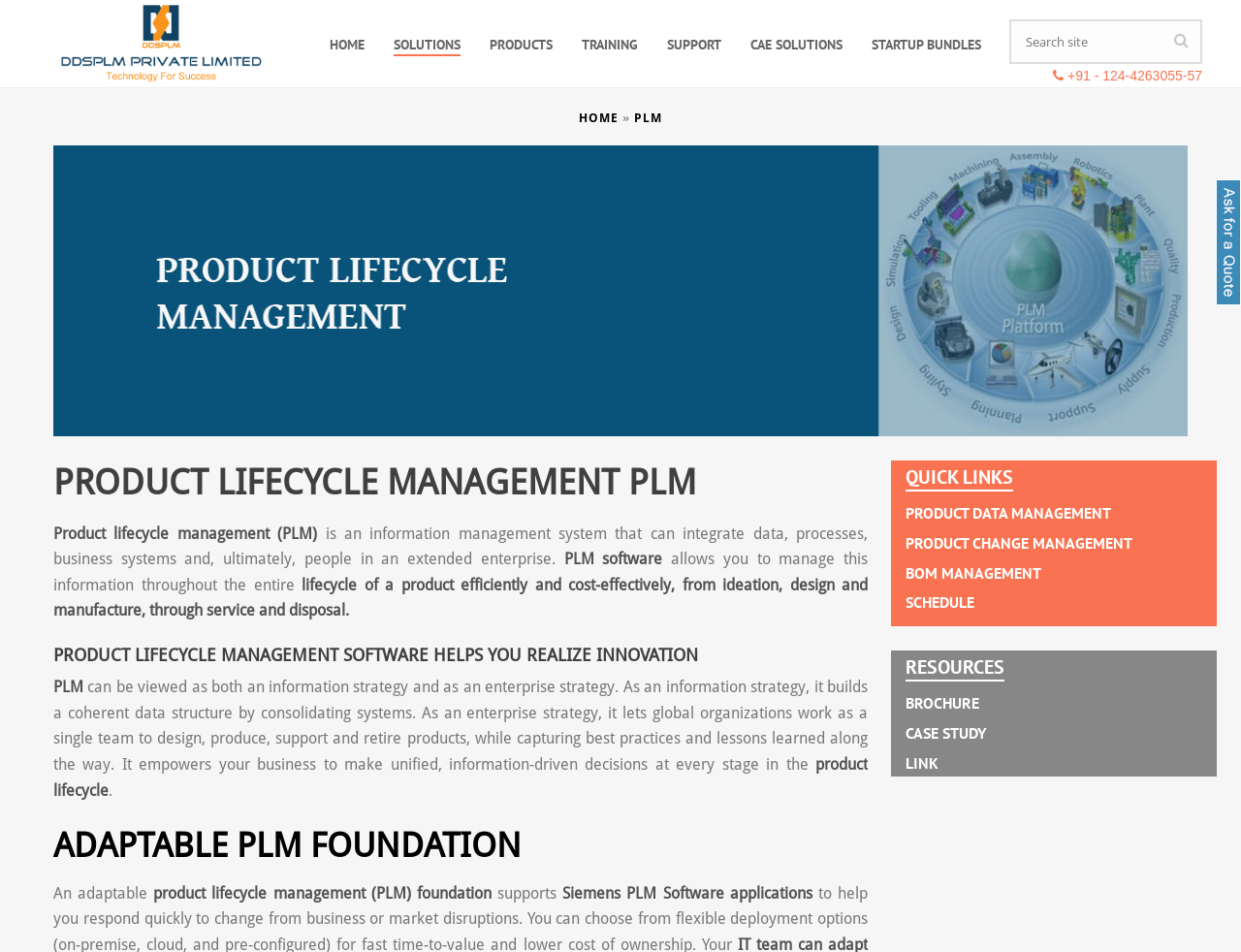Use a single word or phrase to answer the question: 
What is the purpose of PLM software?

To manage product information efficiently and cost-effectively